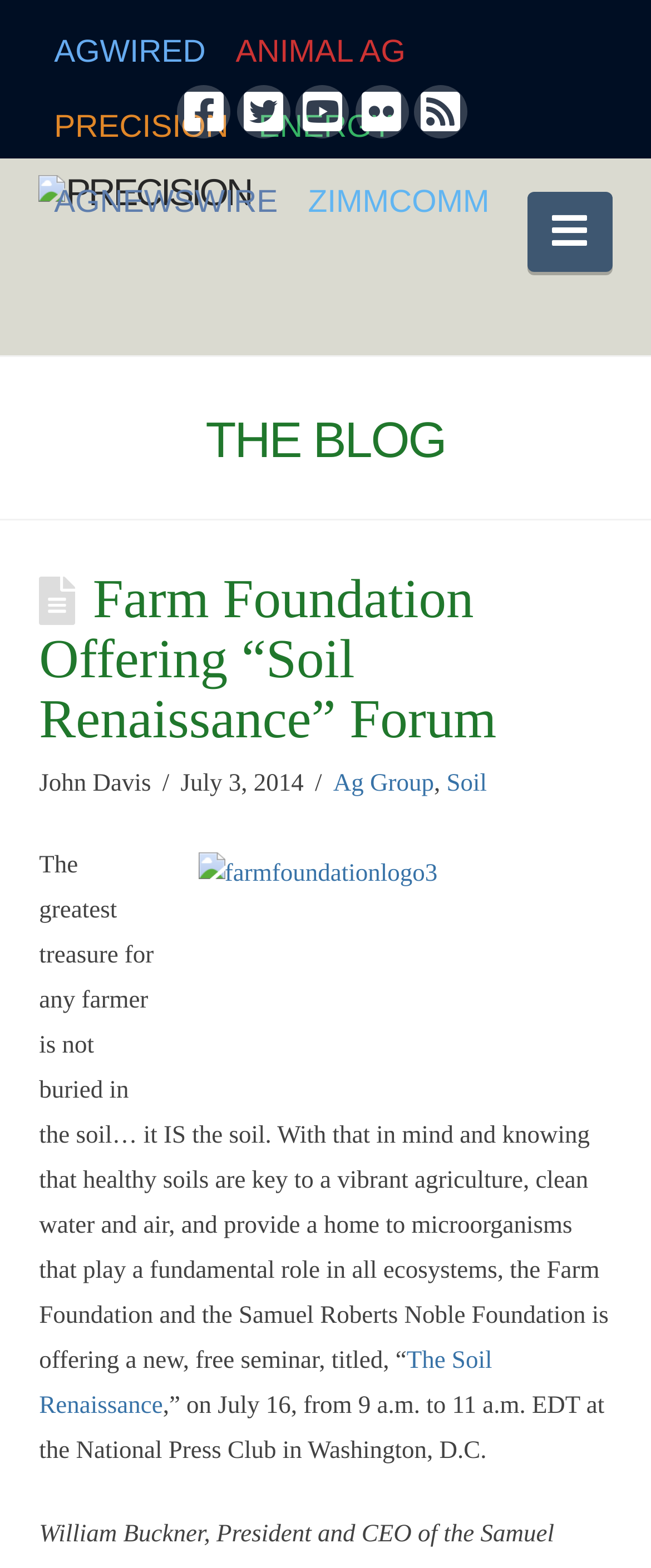Determine the bounding box coordinates for the area that should be clicked to carry out the following instruction: "Visit Facebook page".

[0.273, 0.054, 0.355, 0.088]